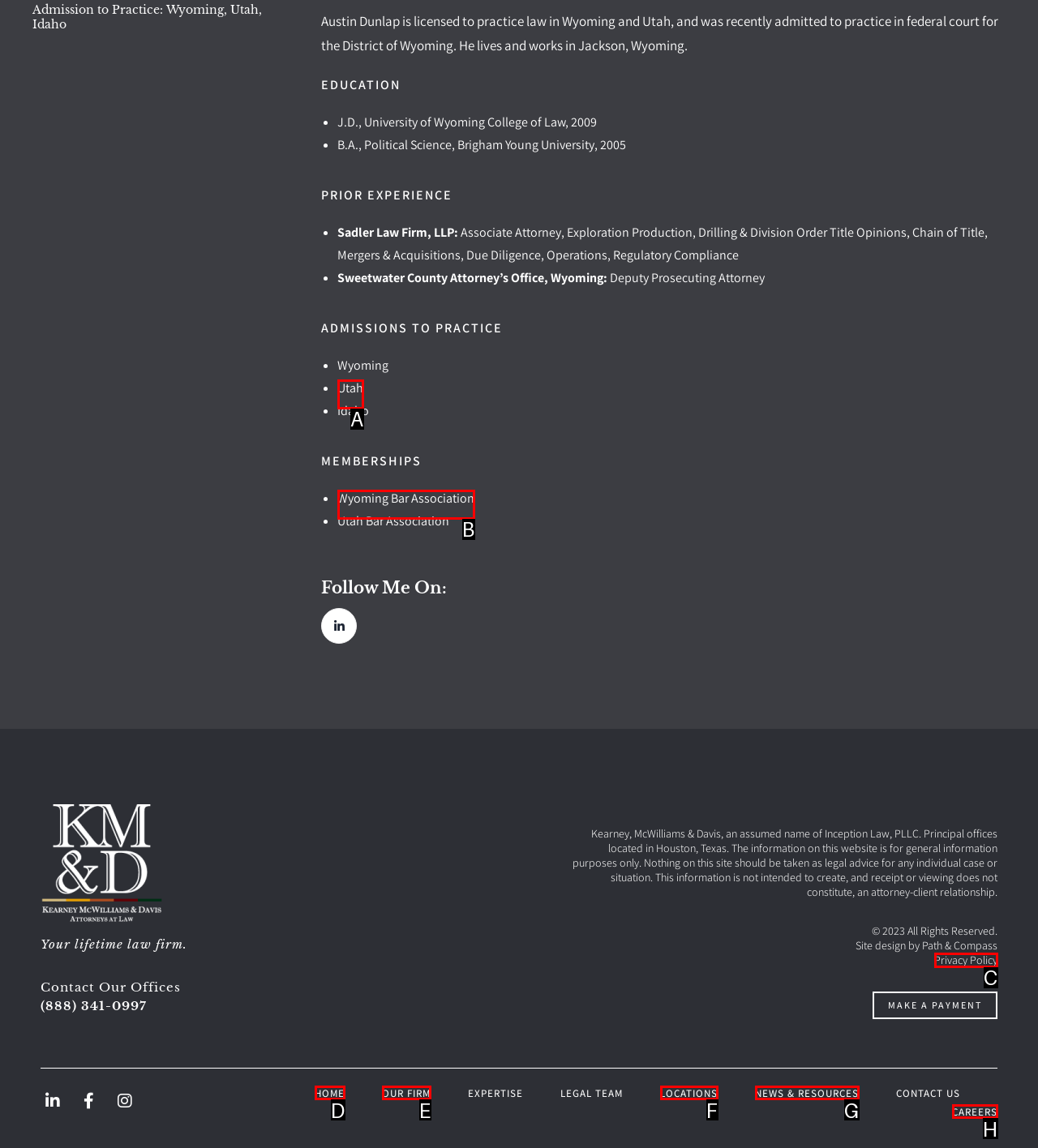Tell me the letter of the option that corresponds to the description: Our Firm
Answer using the letter from the given choices directly.

E